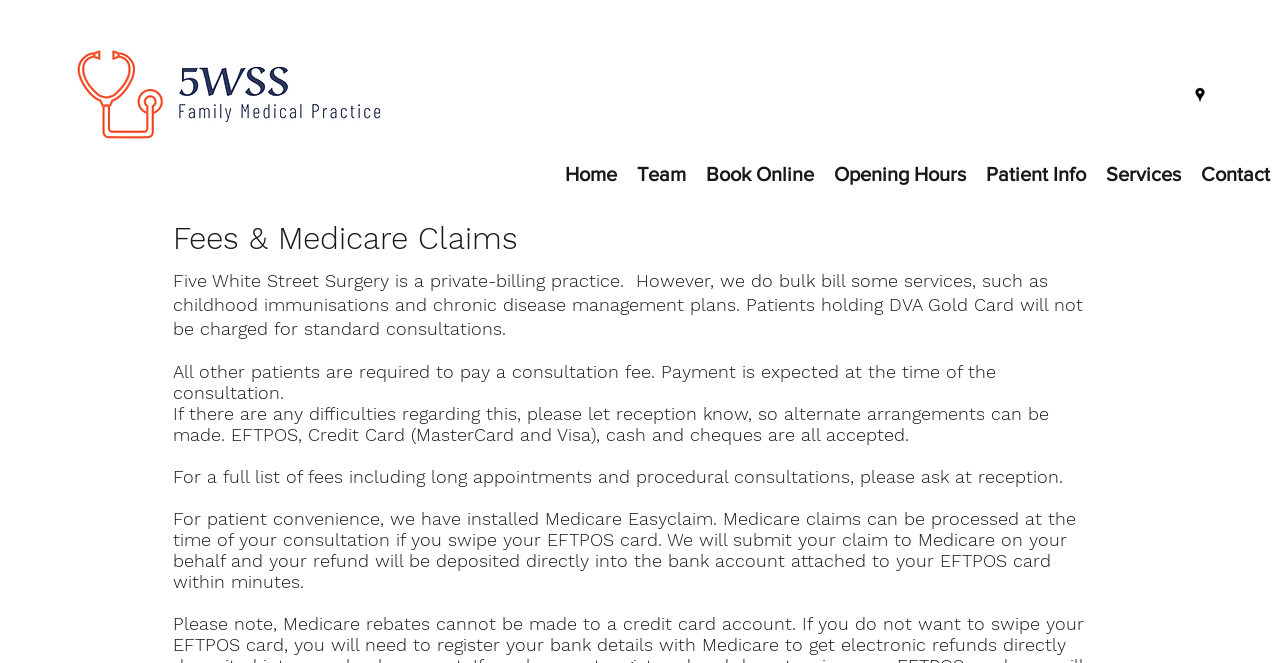Given the element description, predict the bounding box coordinates in the format (top-left x, top-left y, bottom-right x, bottom-right y), using floating point numbers between 0 and 1: اللائحة الاساسية

None